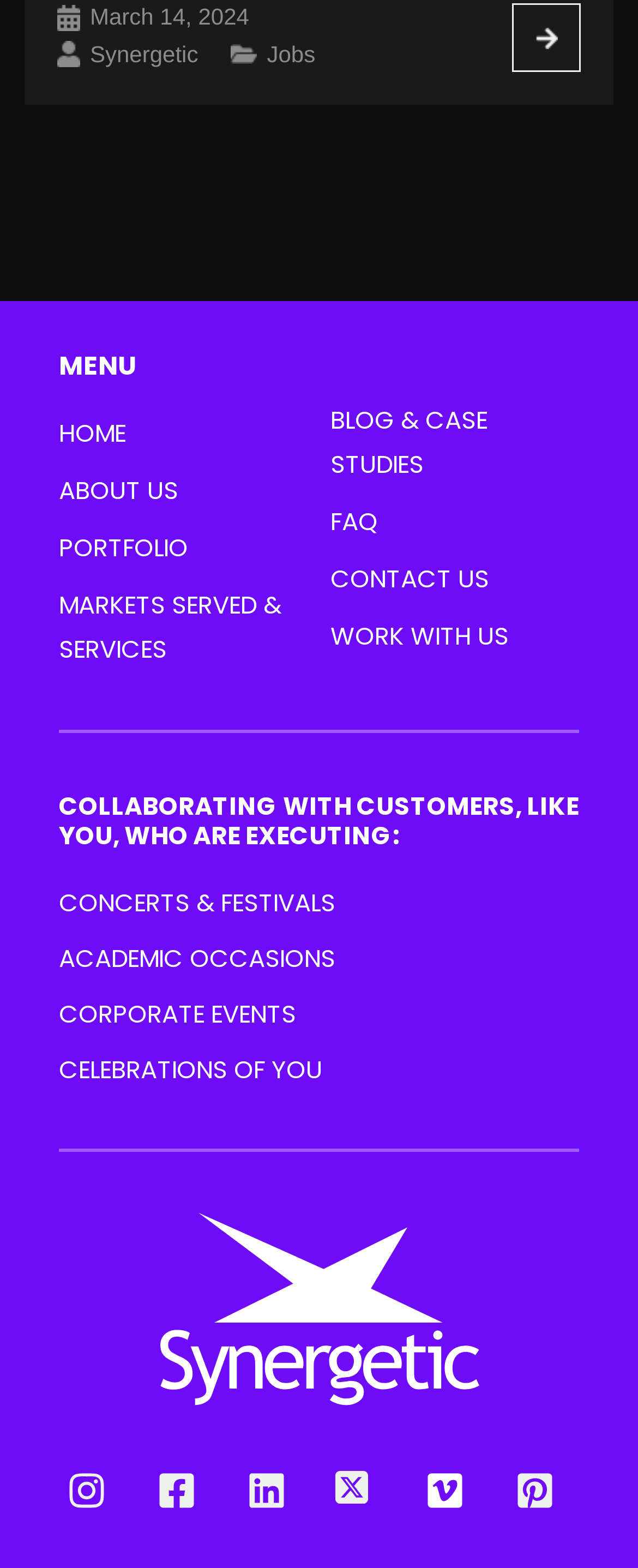How many links are present in the main menu?
Answer the question with a detailed and thorough explanation.

The main menu is located at the top-right corner of the webpage and contains links with text 'HOME', 'ABOUT US', 'PORTFOLIO', 'MARKETS SERVED & SERVICES', 'BLOG & CASE STUDIES', 'FAQ', 'CONTACT US', 'WORK WITH US', and 'MENU'. Counting these links gives a total of 9 links.